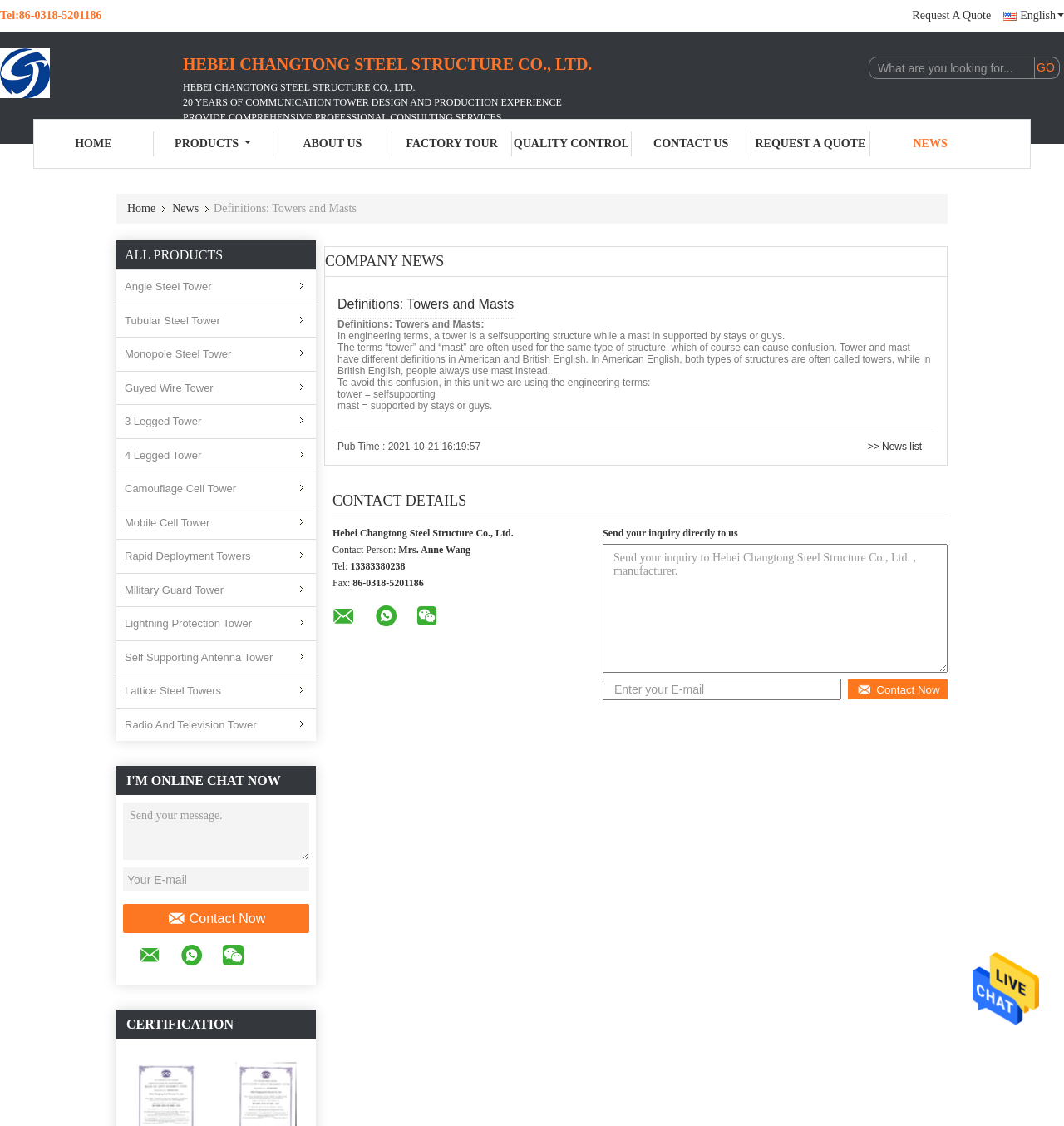Find the bounding box coordinates for the area that should be clicked to accomplish the instruction: "Click the 'Send Message' button".

[0.914, 0.874, 0.977, 0.885]